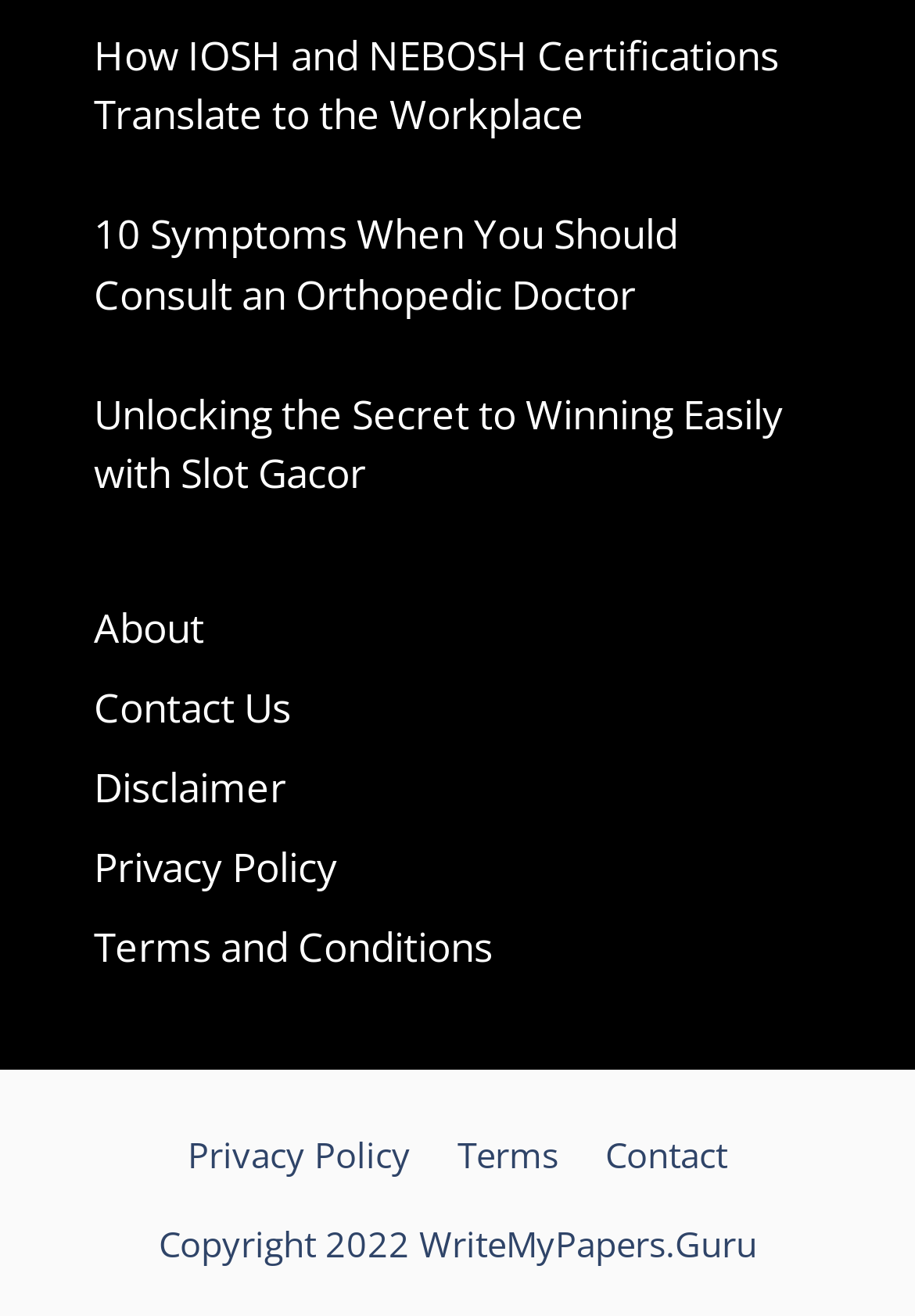Please identify the bounding box coordinates of the region to click in order to complete the task: "Visit the about page". The coordinates must be four float numbers between 0 and 1, specified as [left, top, right, bottom].

[0.103, 0.456, 0.223, 0.497]